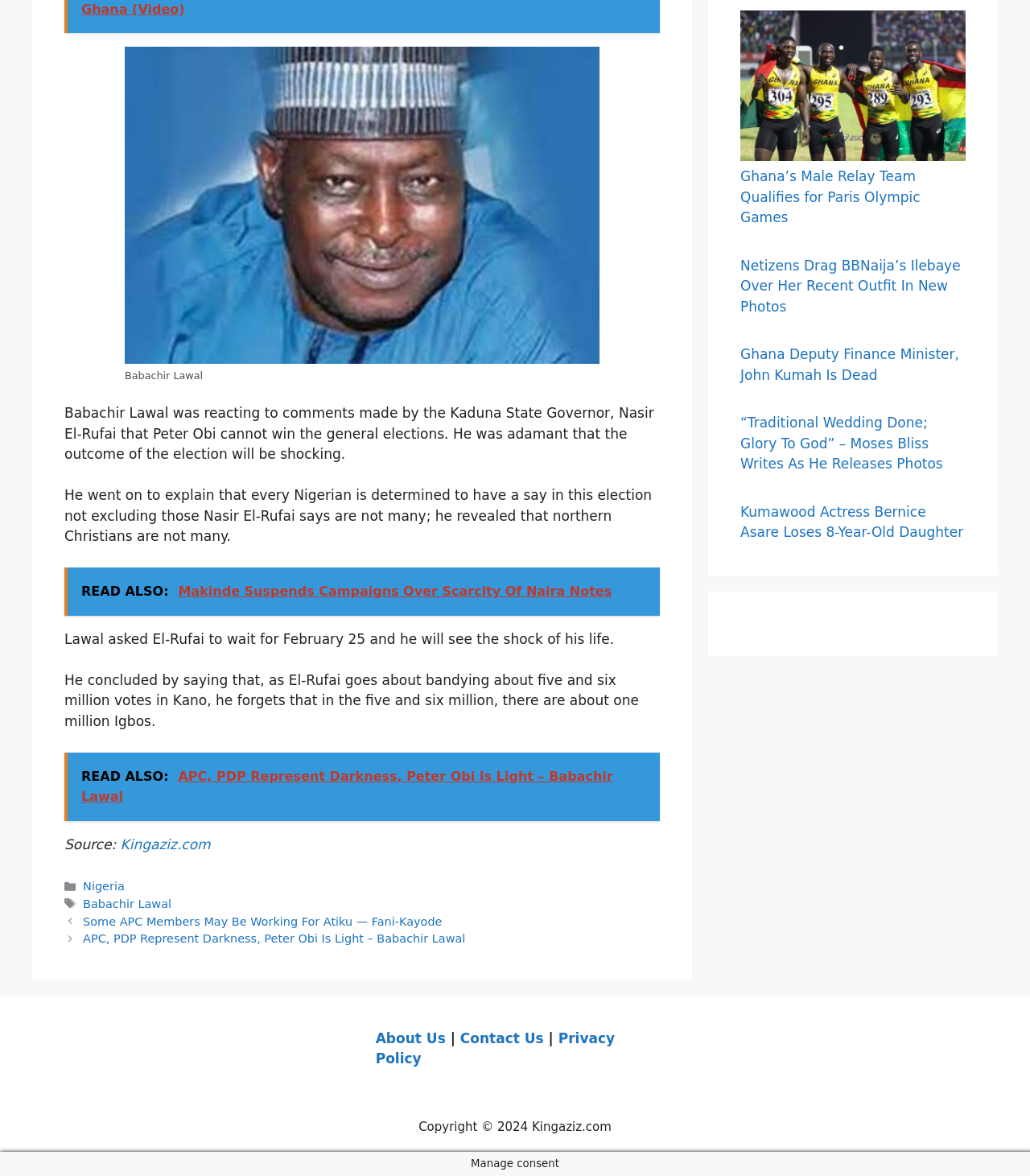Locate the bounding box coordinates of the region to be clicked to comply with the following instruction: "Click the link to read about Makinde suspending campaigns". The coordinates must be four float numbers between 0 and 1, in the form [left, top, right, bottom].

[0.062, 0.483, 0.641, 0.523]